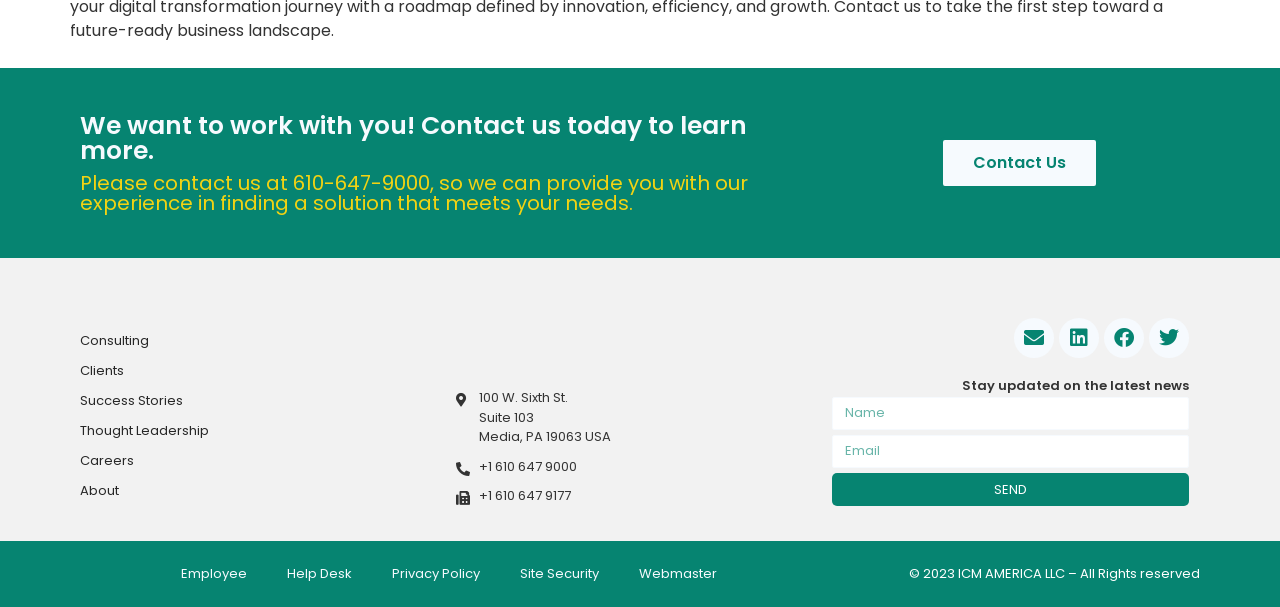Use the information in the screenshot to answer the question comprehensively: What is the phone number to contact?

The phone number to contact can be found in the static text element located at [0.374, 0.752, 0.451, 0.784] which reads '+1 610 647 9000'.